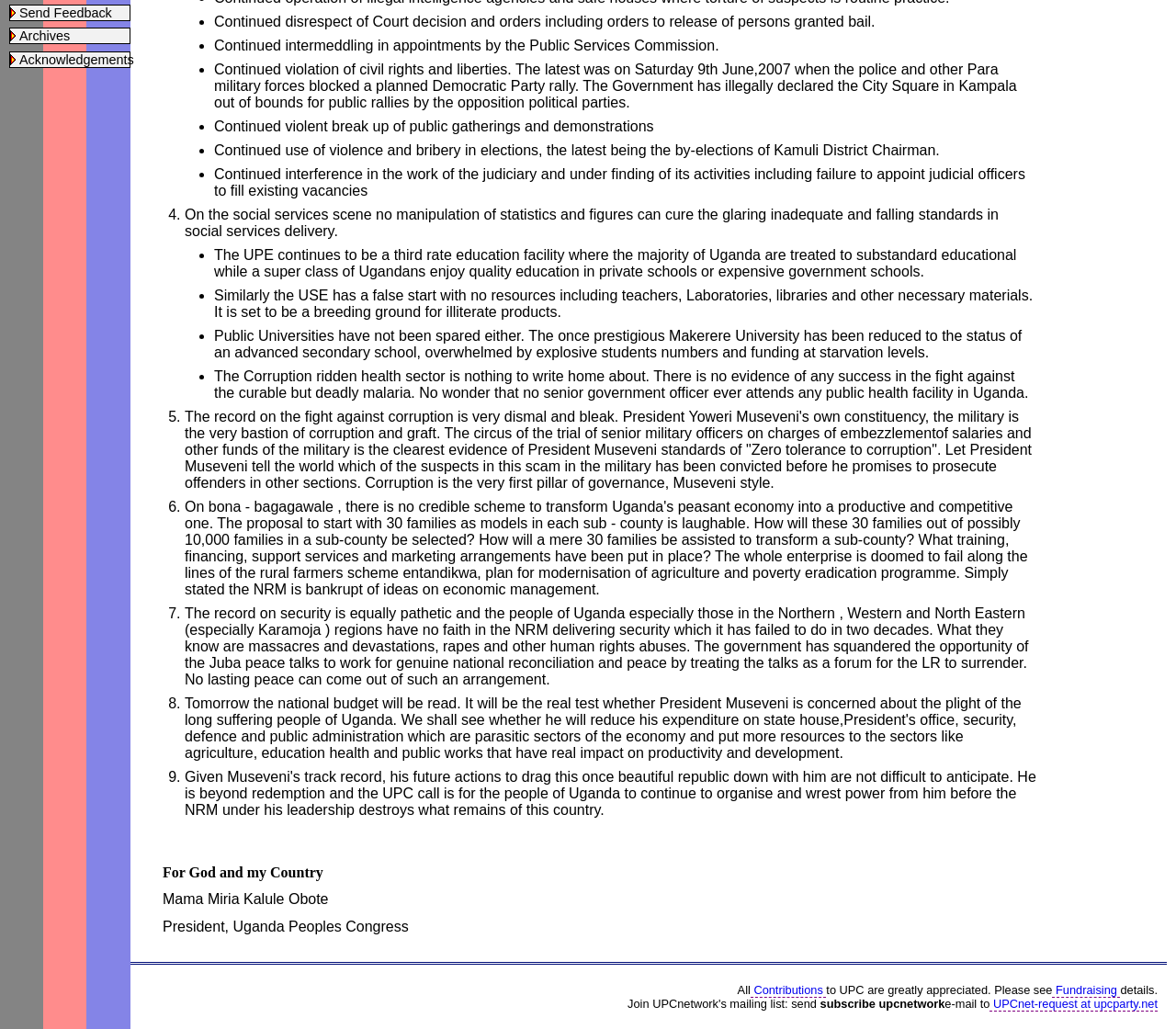Identify the bounding box coordinates of the HTML element based on this description: "Send Feedback".

[0.016, 0.005, 0.095, 0.02]